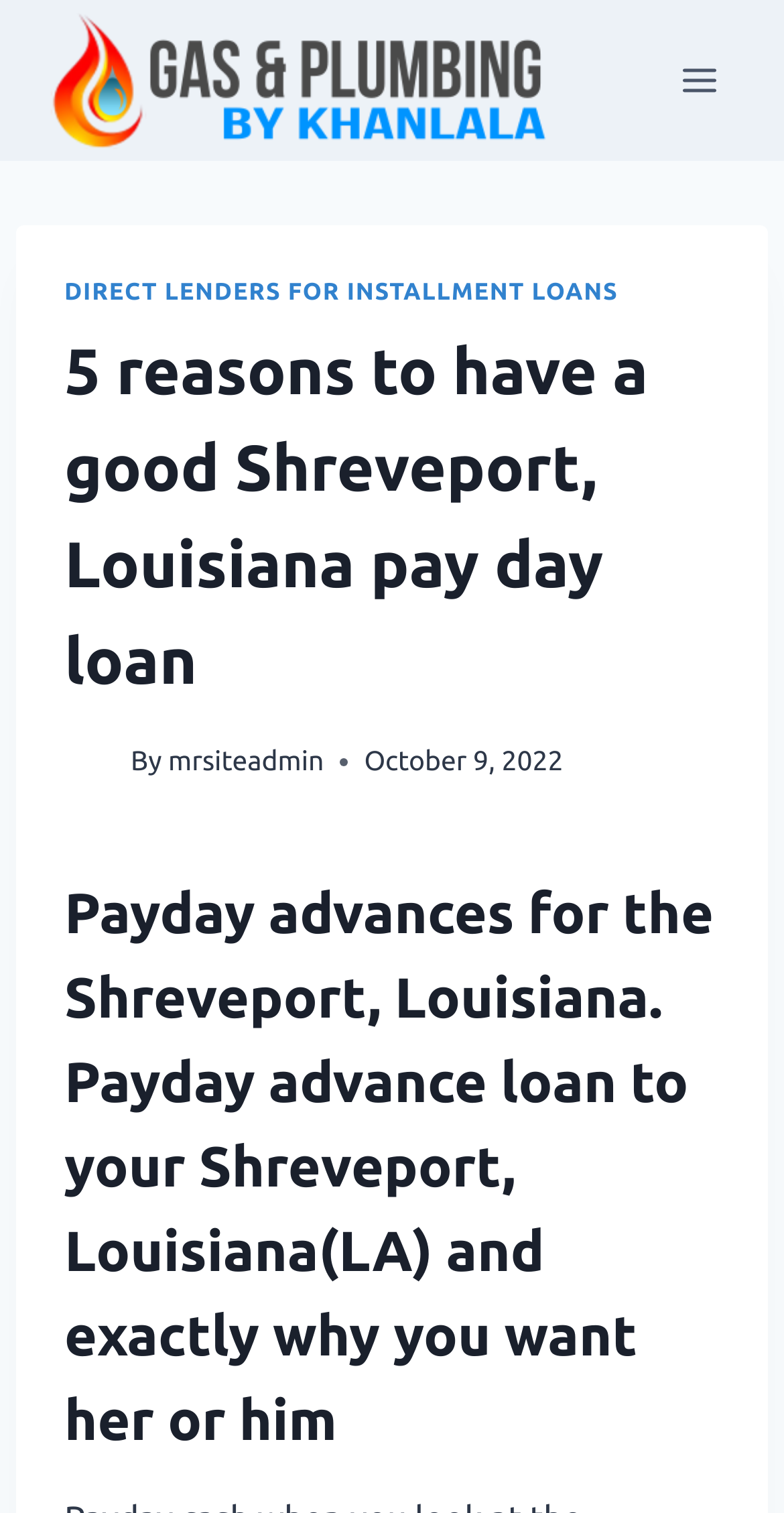What type of loan is discussed on this webpage?
We need a detailed and exhaustive answer to the question. Please elaborate.

Based on the webpage content, specifically the heading '5 reasons to have a good Shreveport, Louisiana pay day loan' and 'Payday advances for the Shreveport, Louisiana. Payday advance loan to your Shreveport, Louisiana(LA) and exactly why you want her or him', it is clear that the webpage is discussing payday loans.